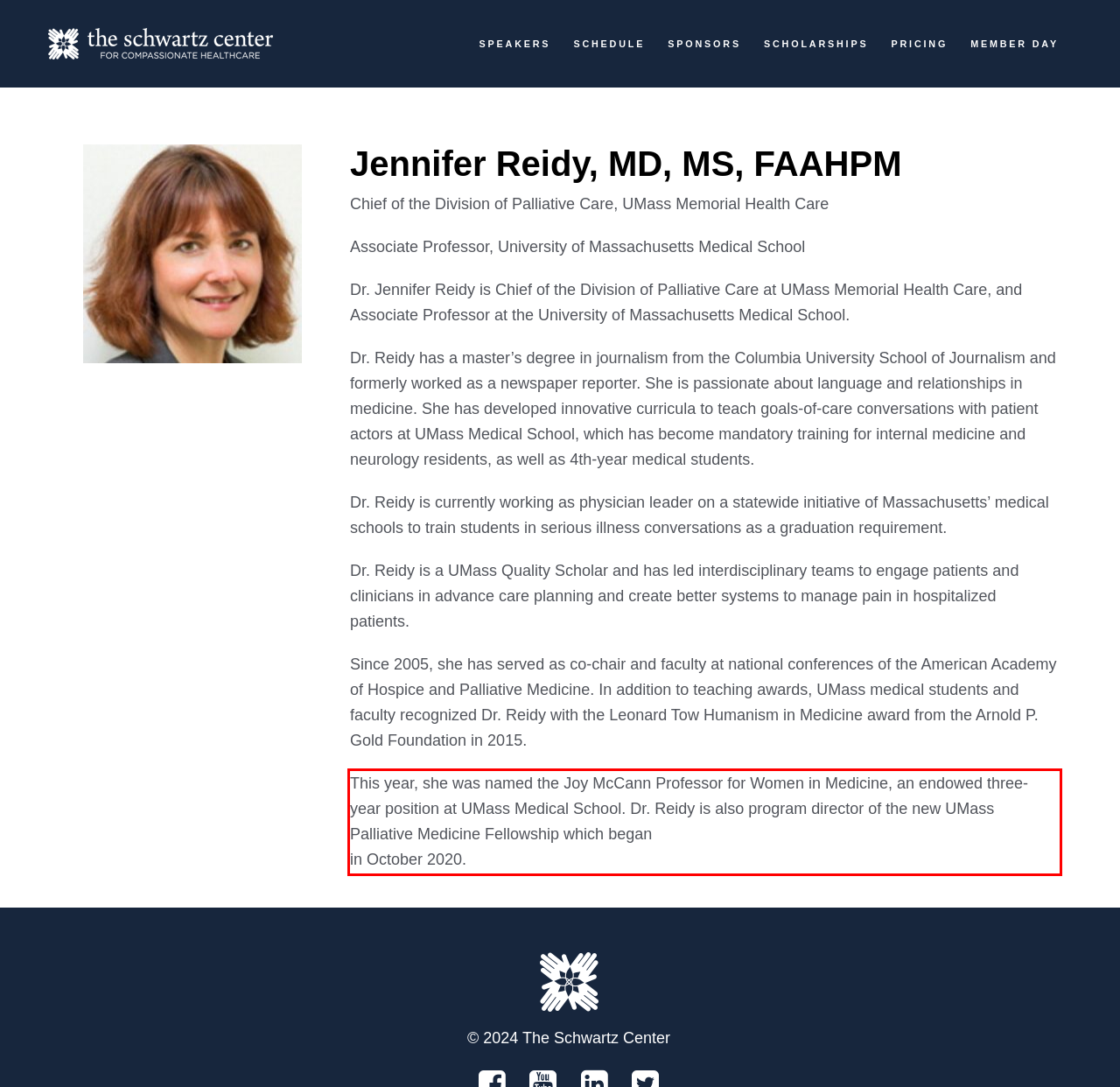You are given a webpage screenshot with a red bounding box around a UI element. Extract and generate the text inside this red bounding box.

This year, she was named the Joy McCann Professor for Women in Medicine, an endowed three-year position at UMass Medical School. Dr. Reidy is also program director of the new UMass Palliative Medicine Fellowship which began in October 2020.